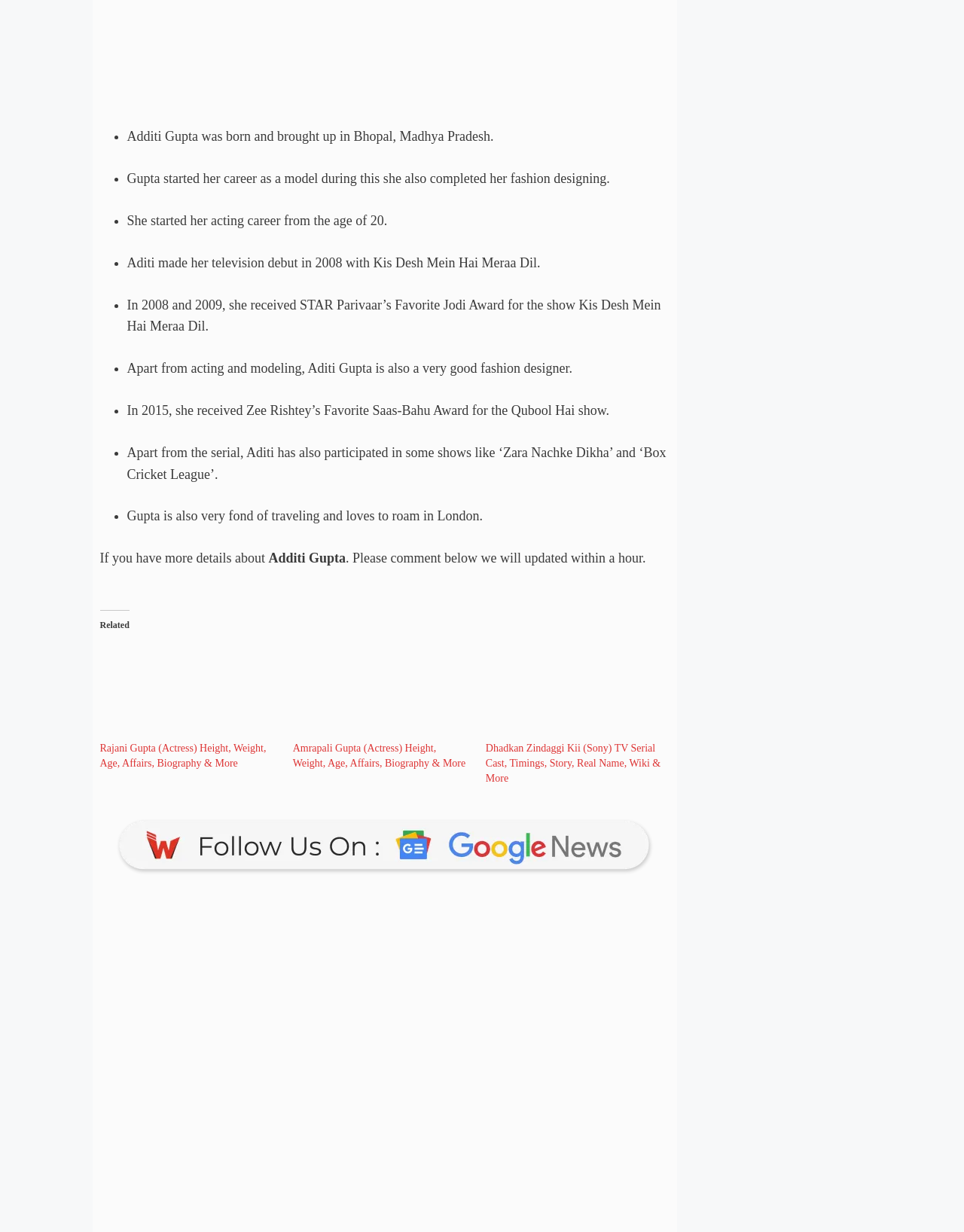What is Aditi Gupta's profession apart from acting?
Using the image, answer in one word or phrase.

Fashion designing